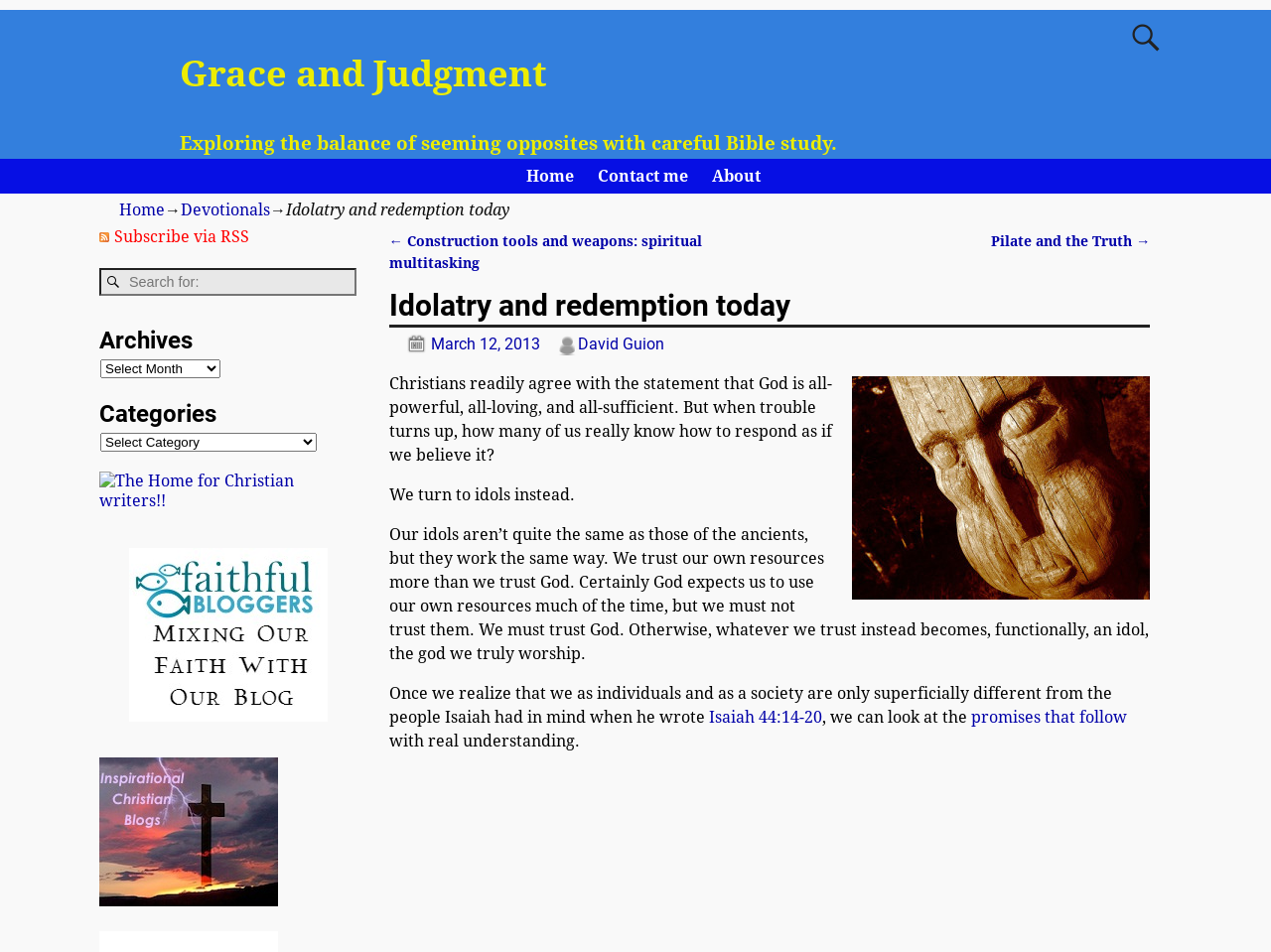Identify the bounding box for the UI element specified in this description: "Our Product Range". The coordinates must be four float numbers between 0 and 1, formatted as [left, top, right, bottom].

None